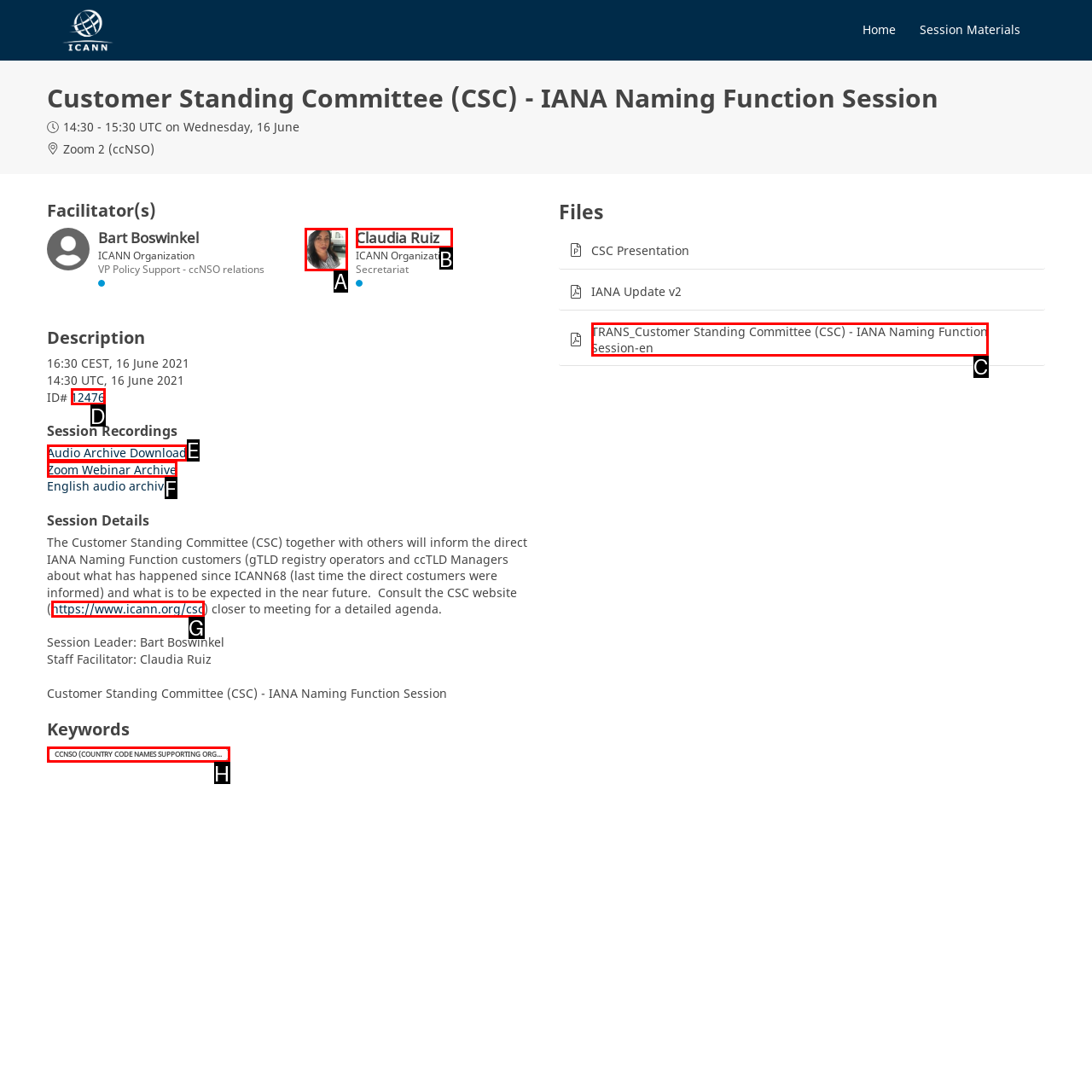Match the following description to the correct HTML element: Zoom Webinar Archive Indicate your choice by providing the letter.

F